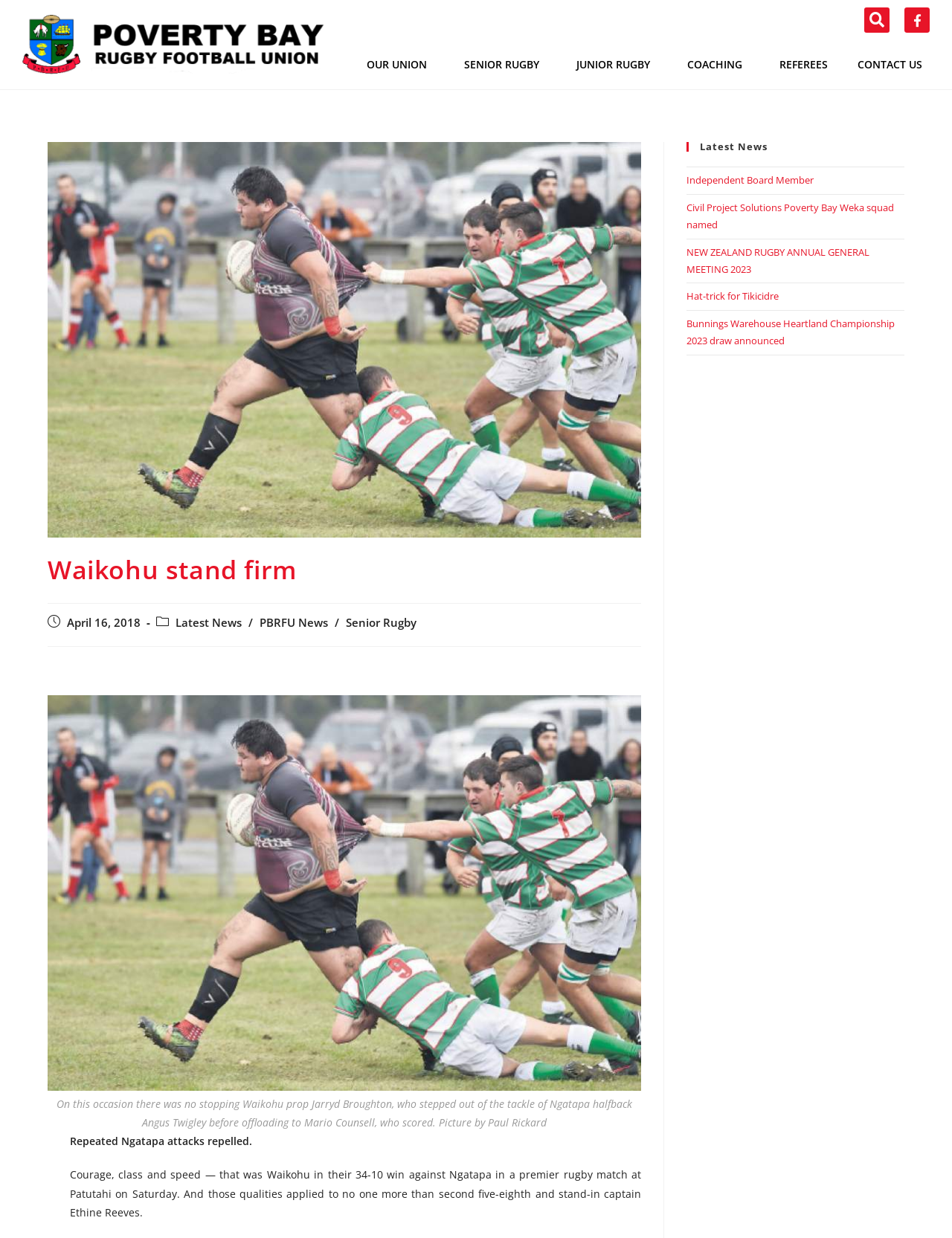Identify the bounding box coordinates for the region to click in order to carry out this instruction: "View Civil Project Solutions Poverty Bay Weka squad named". Provide the coordinates using four float numbers between 0 and 1, formatted as [left, top, right, bottom].

[0.721, 0.162, 0.939, 0.187]